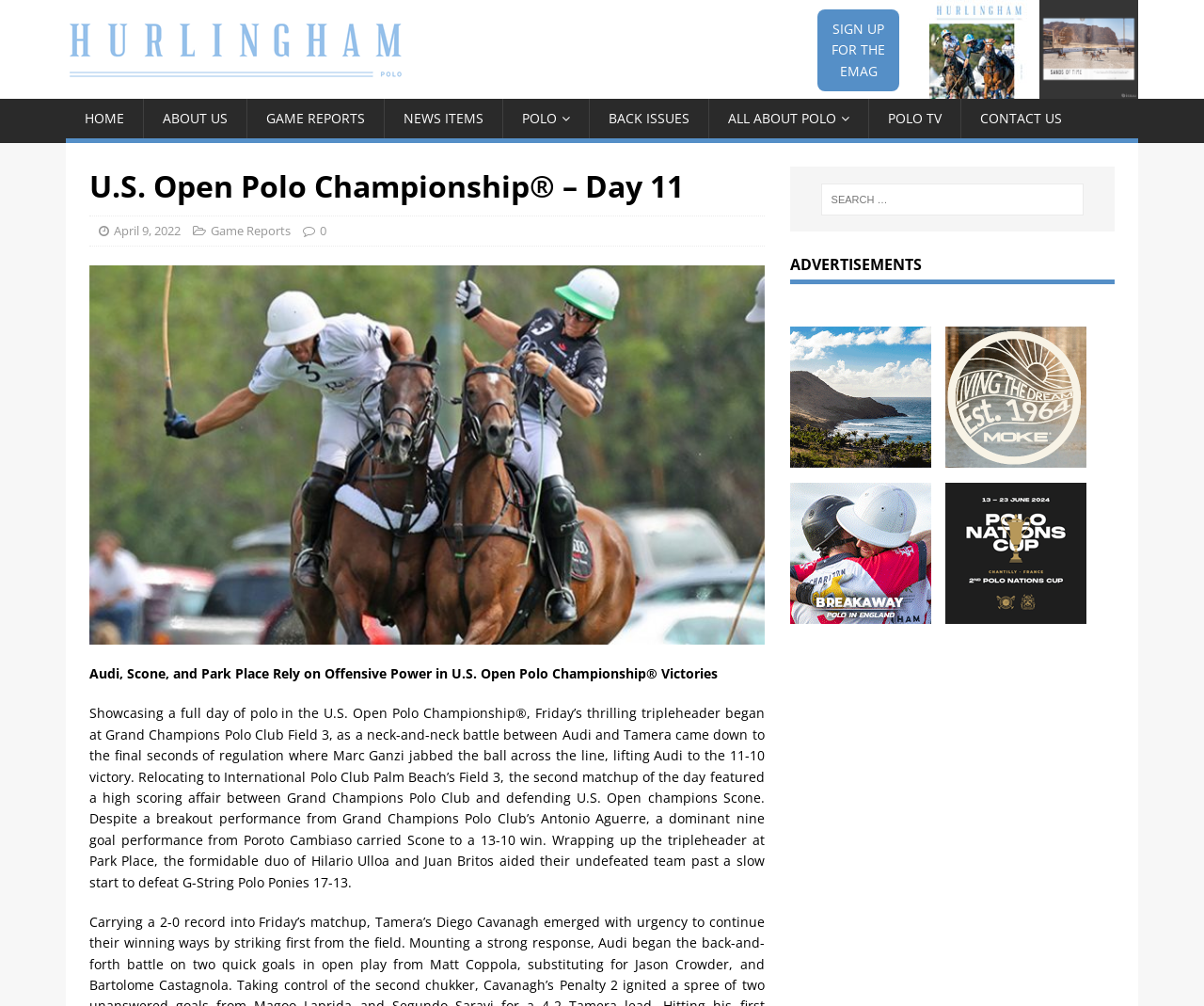Kindly determine the bounding box coordinates of the area that needs to be clicked to fulfill this instruction: "Read more about 'Computers'".

None